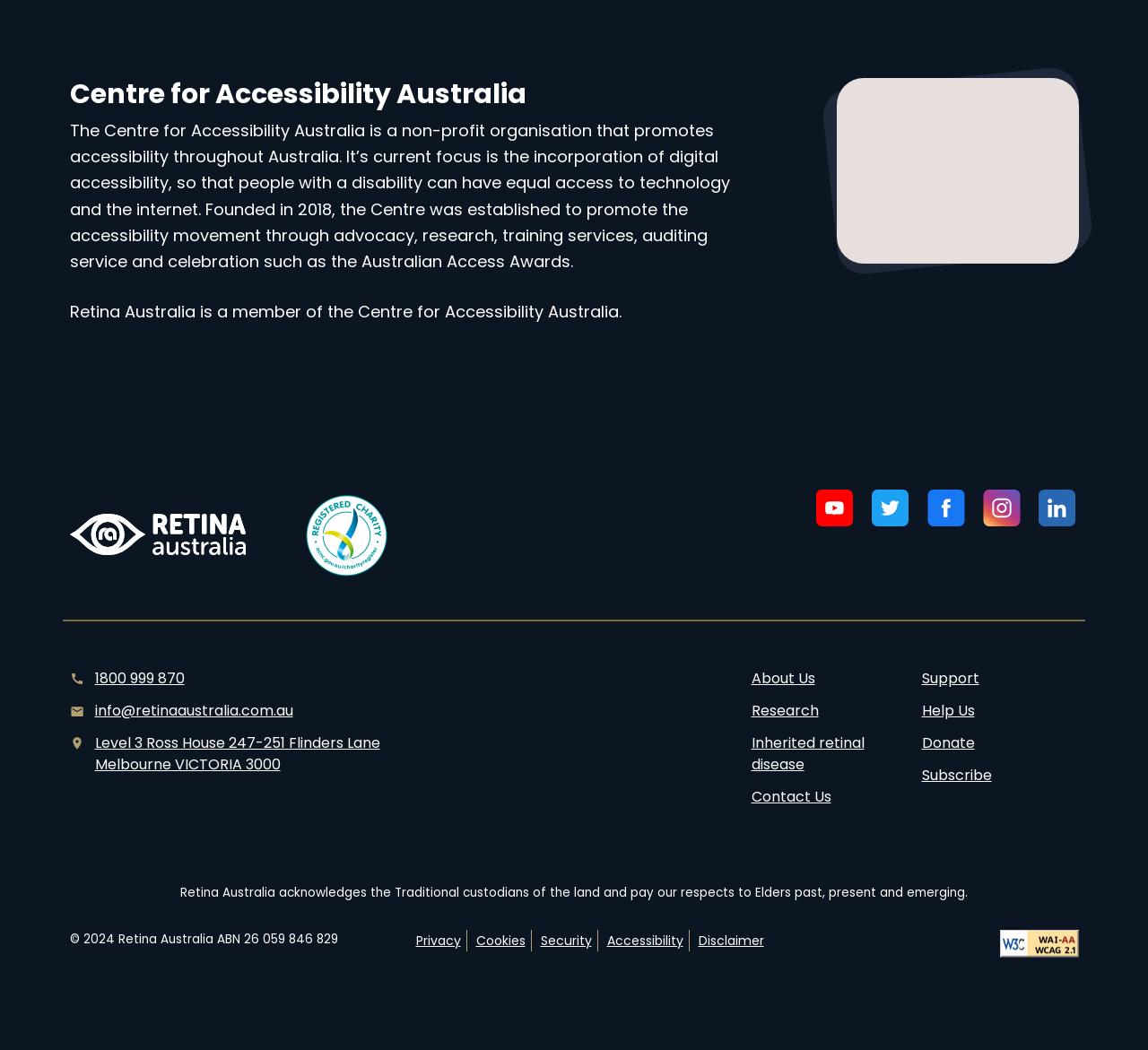Could you find the bounding box coordinates of the clickable area to complete this instruction: "Donate to Retina Australia"?

[0.803, 0.697, 0.939, 0.718]